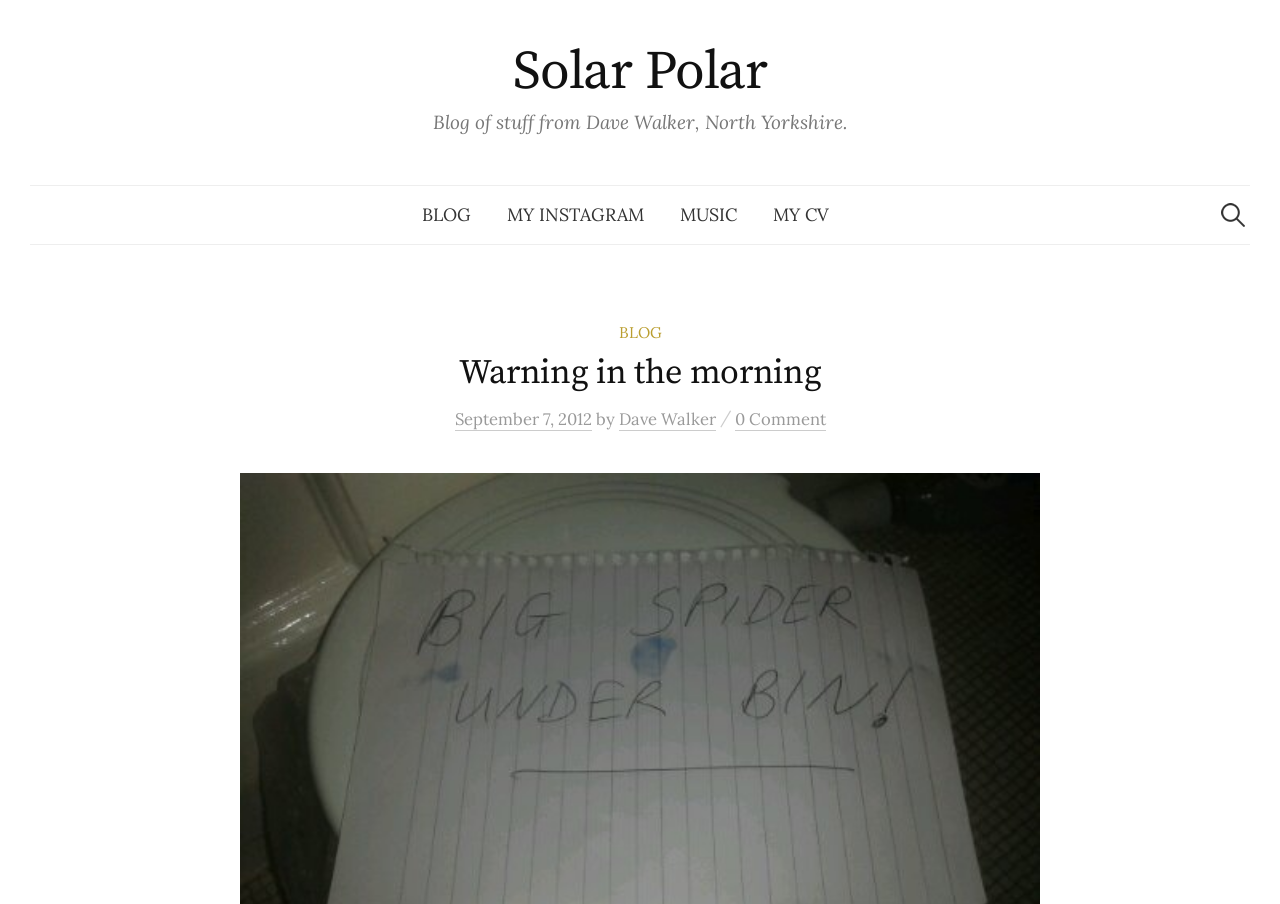Carefully examine the image and provide an in-depth answer to the question: What is the name of the blog author?

I found the author's name by looking at the text 'by' followed by a link 'Dave Walker' which indicates the author of the article.